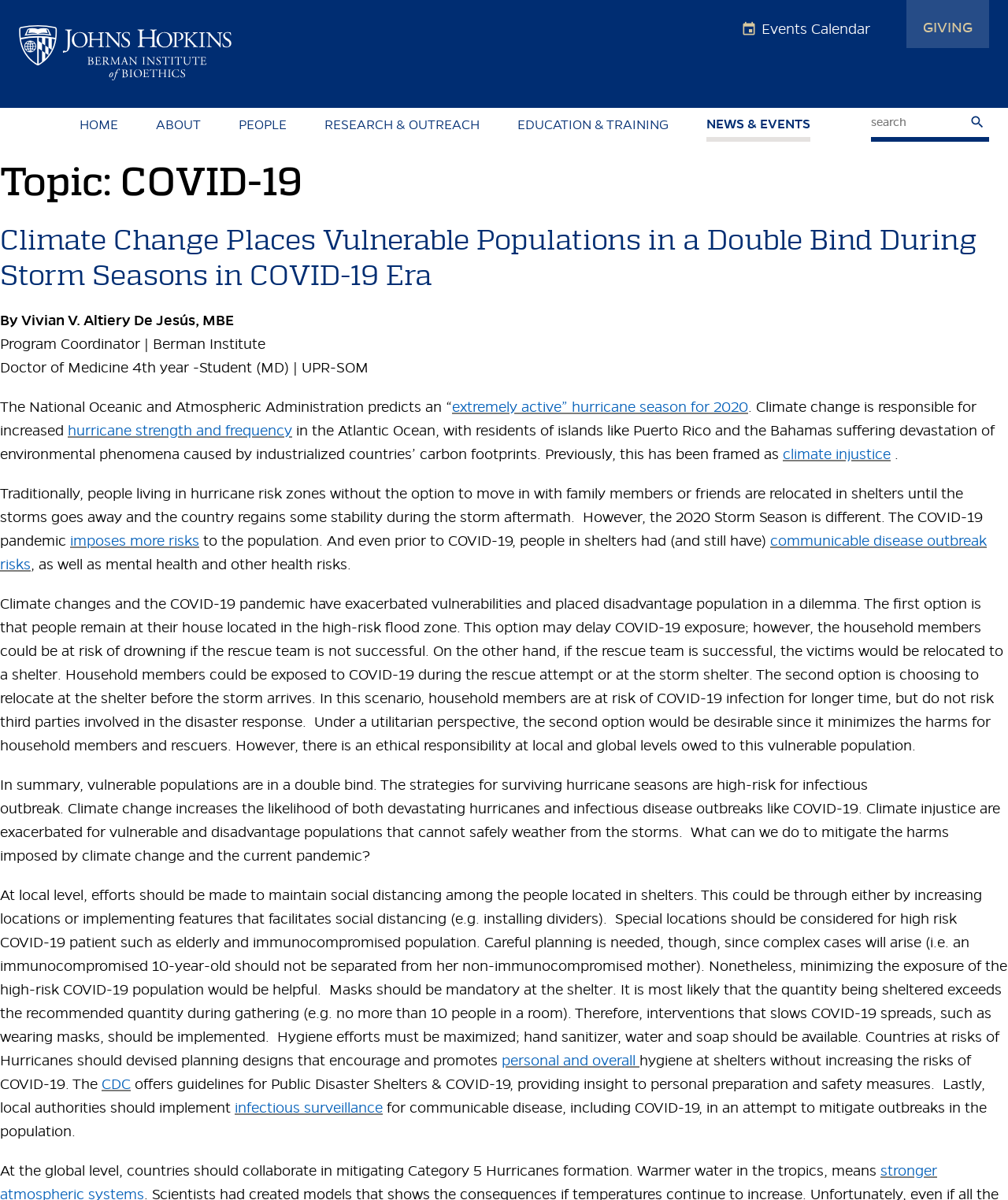Please determine the bounding box coordinates of the element to click in order to execute the following instruction: "Check the Events Calendar". The coordinates should be four float numbers between 0 and 1, specified as [left, top, right, bottom].

[0.723, 0.008, 0.876, 0.04]